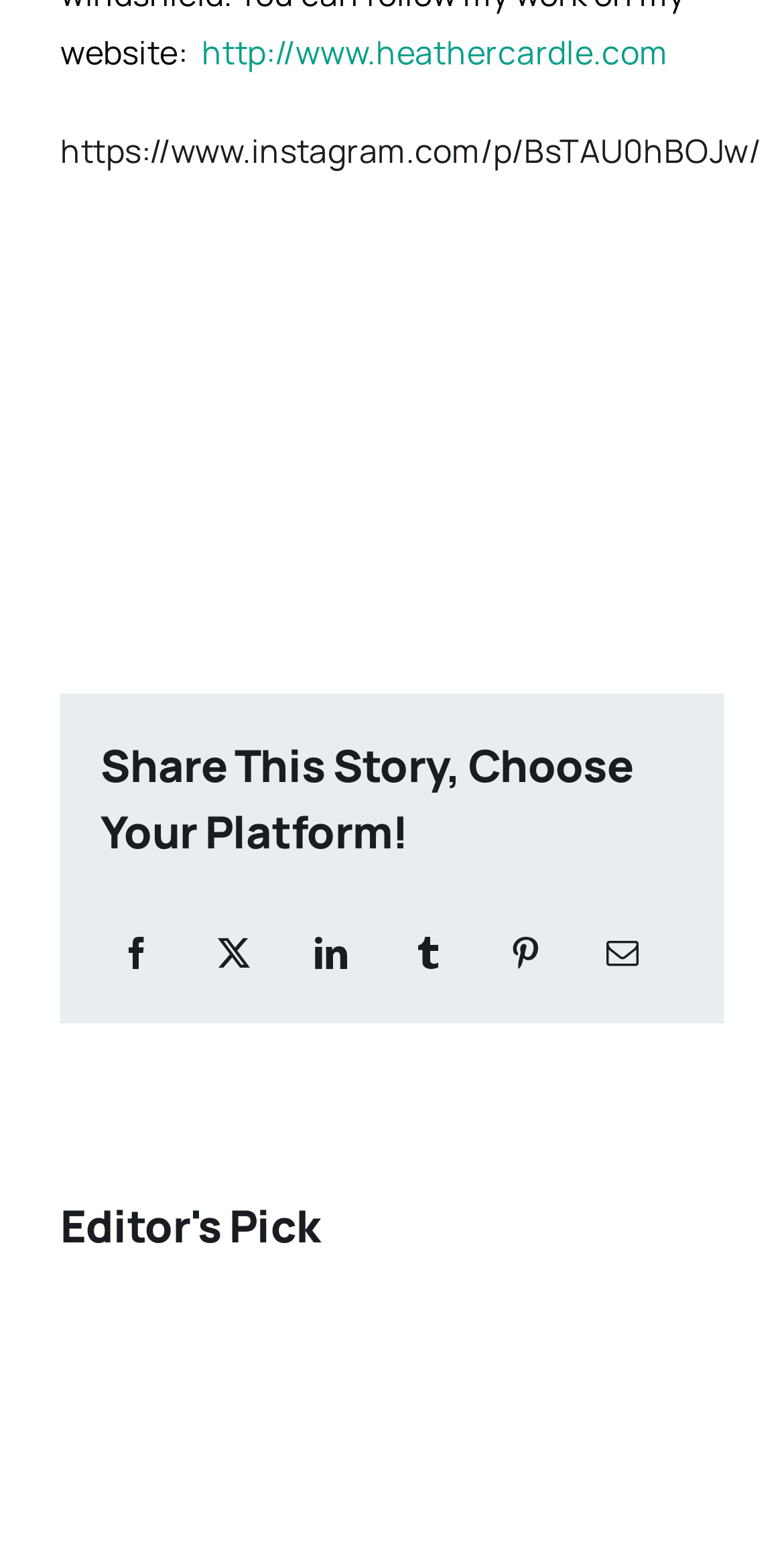What is the purpose of the links at the top?
Refer to the image and provide a detailed answer to the question.

The links at the top, including Facebook, LinkedIn, Tumblr, Pinterest, and Email, are provided for users to share the story on their preferred platform, as indicated by the heading 'Share This Story, Choose Your Platform!' above them.